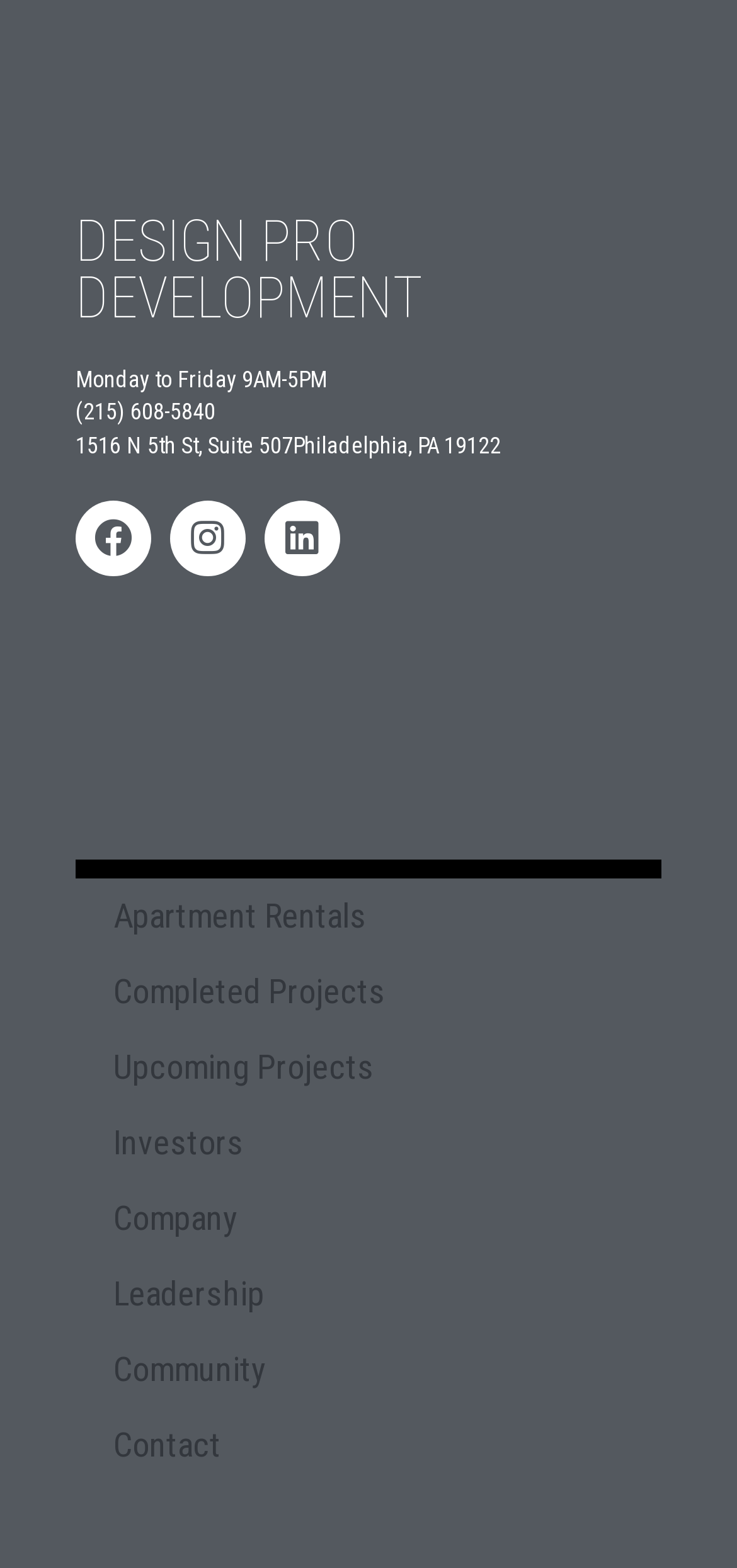Please give a succinct answer using a single word or phrase:
What social media platforms are linked?

Facebook, Instagram, Linkedin